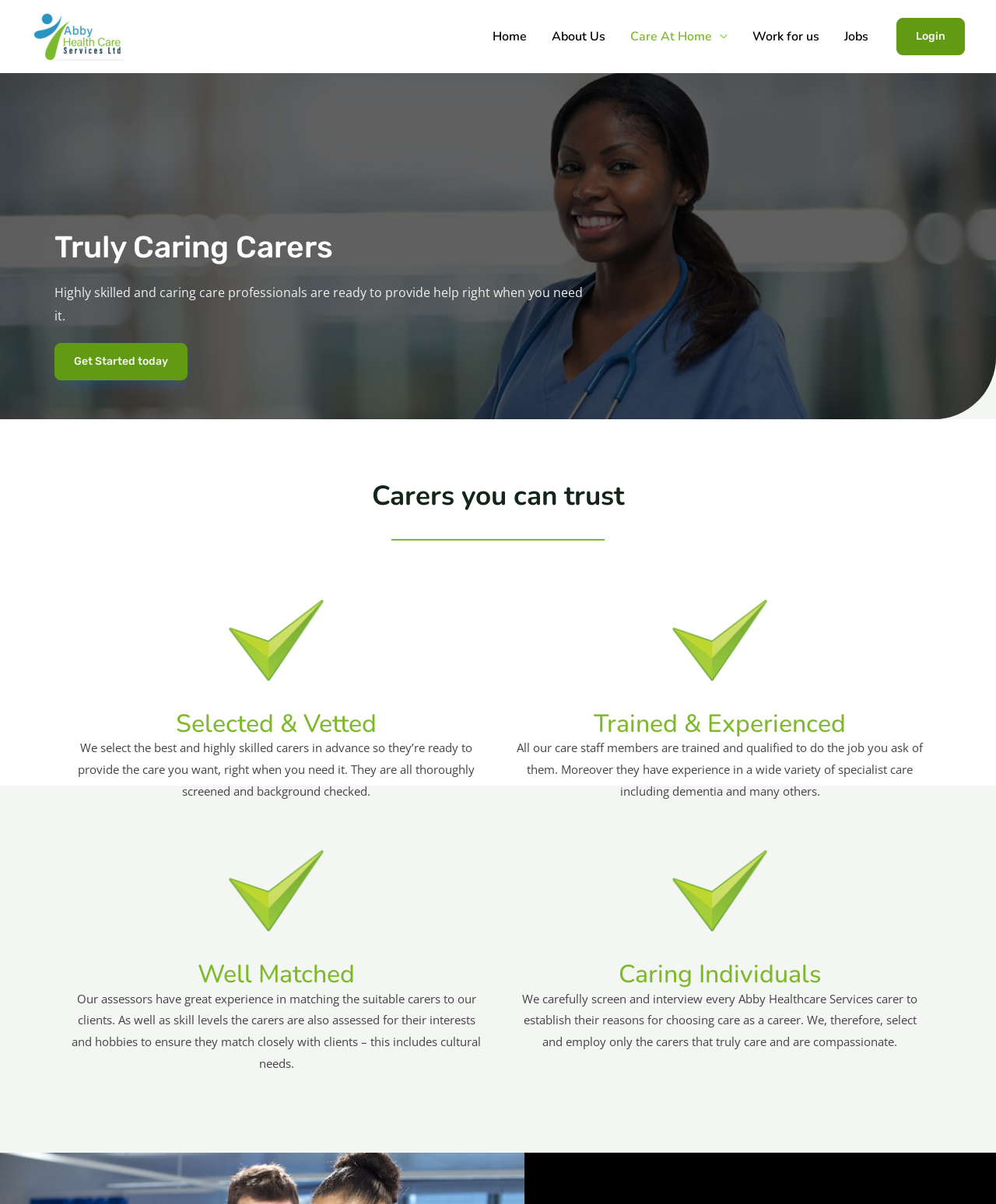Write an exhaustive caption that covers the webpage's main aspects.

The webpage is about Abby Healthcare Services' carers, with a focus on their qualifications, experience, and caring nature. At the top left, there is a link to the website's homepage, accompanied by a small image of the company's logo. 

Below this, a navigation menu spans across the top of the page, featuring links to various sections of the website, including "Home", "About Us", "Care At Home", "Work for us", and "Jobs". 

On the top right, there is a "Login" link. 

The main content of the page is divided into sections, each highlighting a different aspect of the carers. The first section, "Truly Caring Carers", features a heading and a paragraph of text describing the carers as highly skilled and caring professionals. Below this, there is a "Get Started today" link. 

The next section, "Carers you can trust", features a heading and three sub-sections, each with a heading, a figure, and a paragraph of text. The sub-sections describe the carers as selected and vetted, trained and experienced, and well-matched to clients. The figures are likely images or icons accompanying each sub-section. 

Throughout the page, the text is organized in a clear and easy-to-read format, with headings and paragraphs separated by sufficient whitespace. The overall structure of the page is clean and easy to navigate.